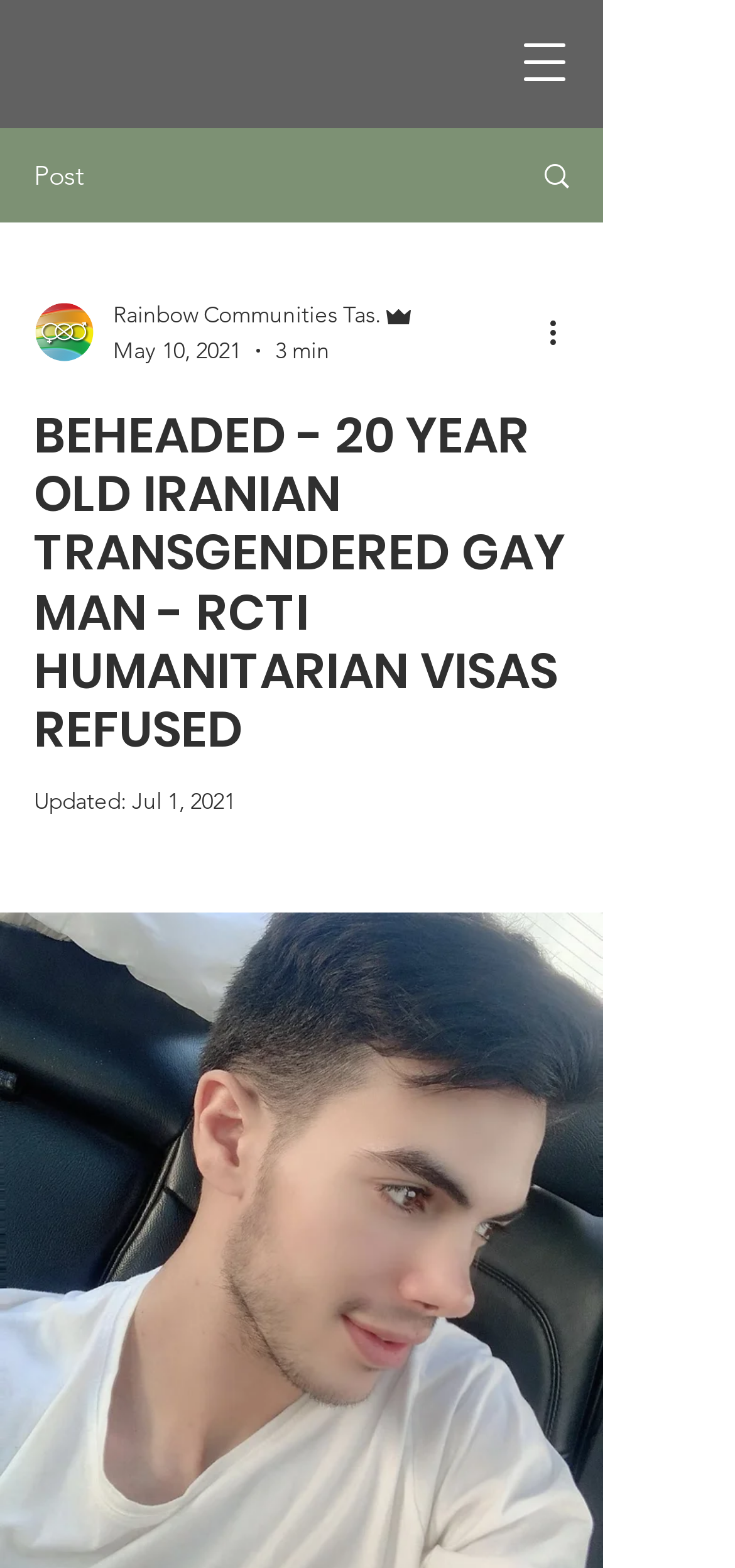Using the webpage screenshot, locate the HTML element that fits the following description and provide its bounding box: "parent_node: Rainbow Communities Tas.".

[0.046, 0.192, 0.128, 0.231]